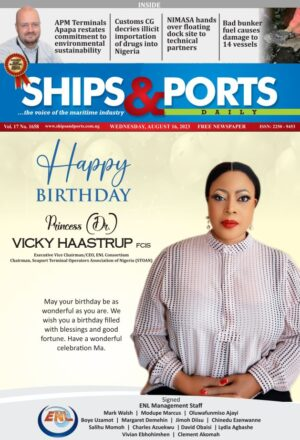Detail the scene shown in the image extensively.

The image showcases the front page of "Ships & Ports Daily," featuring a celebratory message for Princess Vicky Haastrup on her birthday. The prominent headline reads "Happy Birthday" in elegant lettering above her name, which is accompanied by a personal message wishing her success and happiness. The layout includes a formal photograph of Princess Vicky, who is dressed in a stylish outfit, reflecting her status as a notable figure in the maritime industry. The overall presentation combines professional elements with a festive touch, indicating the importance of the occasion. This edition, dated August 11, 2021, represents Volume 17, Issue 166 of the publication, emphasizing its role as a key source of news in maritime affairs.